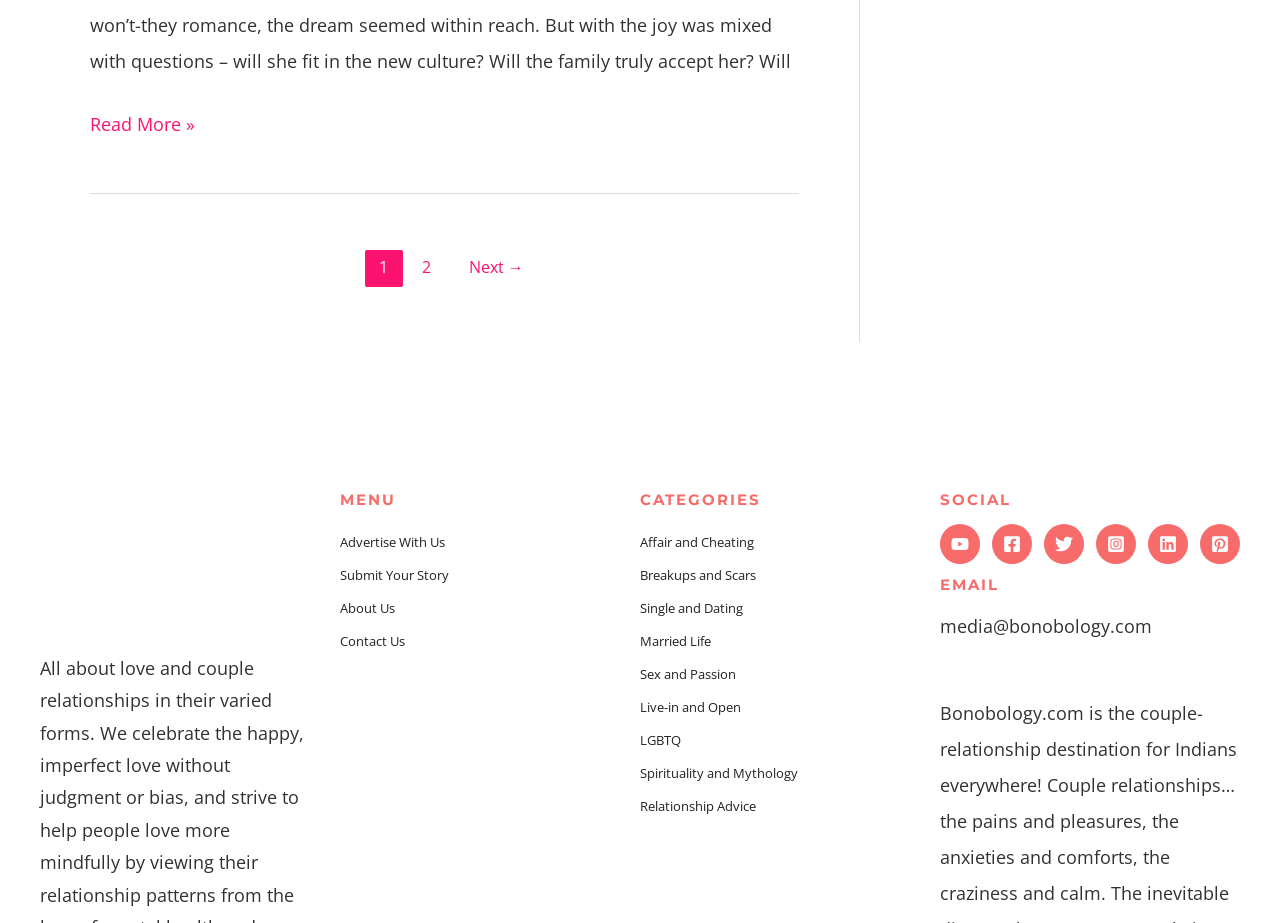Carefully examine the image and provide an in-depth answer to the question: What is the topic of the article?

The topic of the article can be determined by reading the link text 'When a couple loves outside the boundaries of religion Read More »' which is located at the top of the webpage.